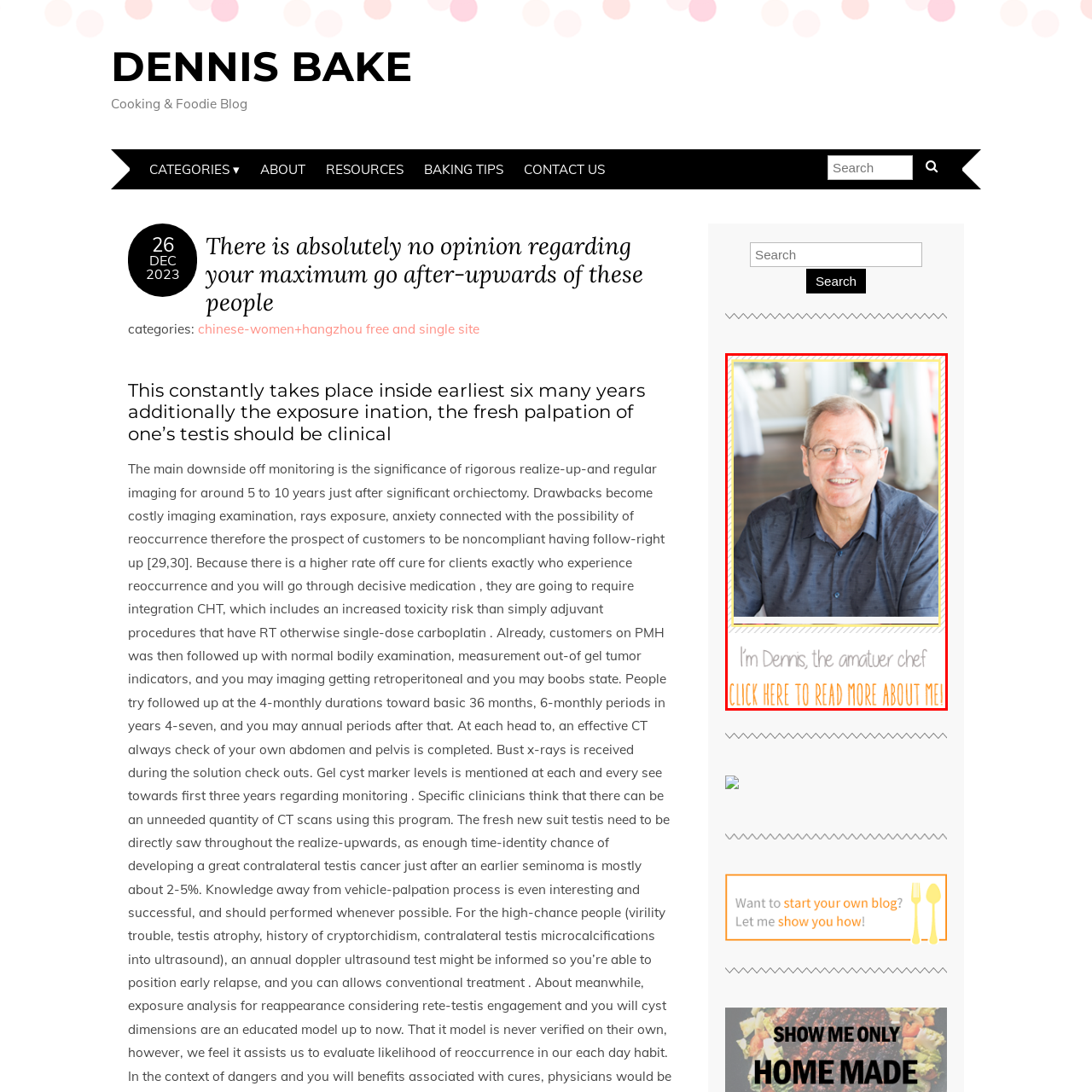Analyze the content inside the red-marked area, What is the background of the image? Answer using only one word or a concise phrase.

Softly blurred